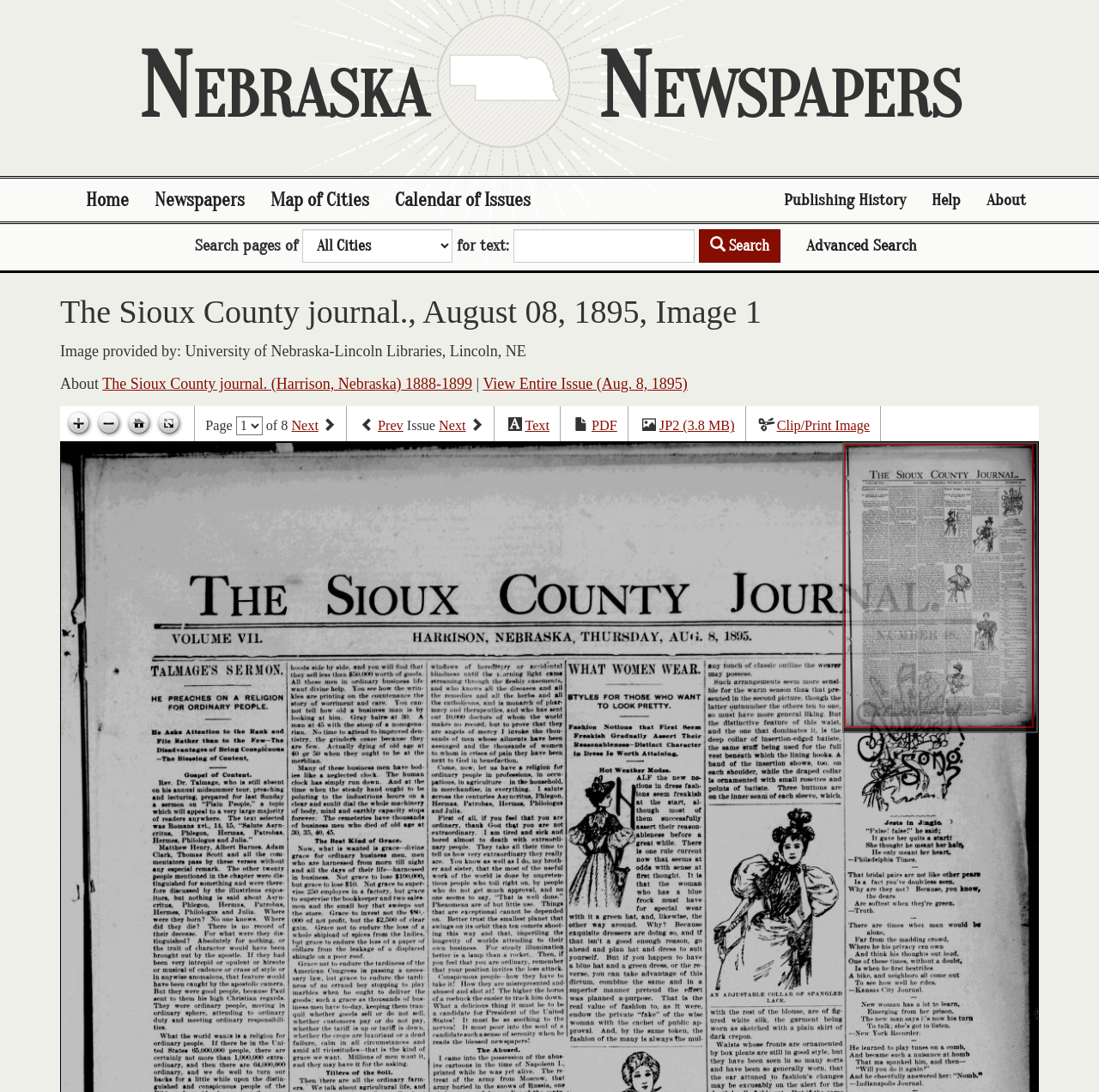Use a single word or phrase to answer the question: 
What is the date of the newspaper issue?

August 08, 1895